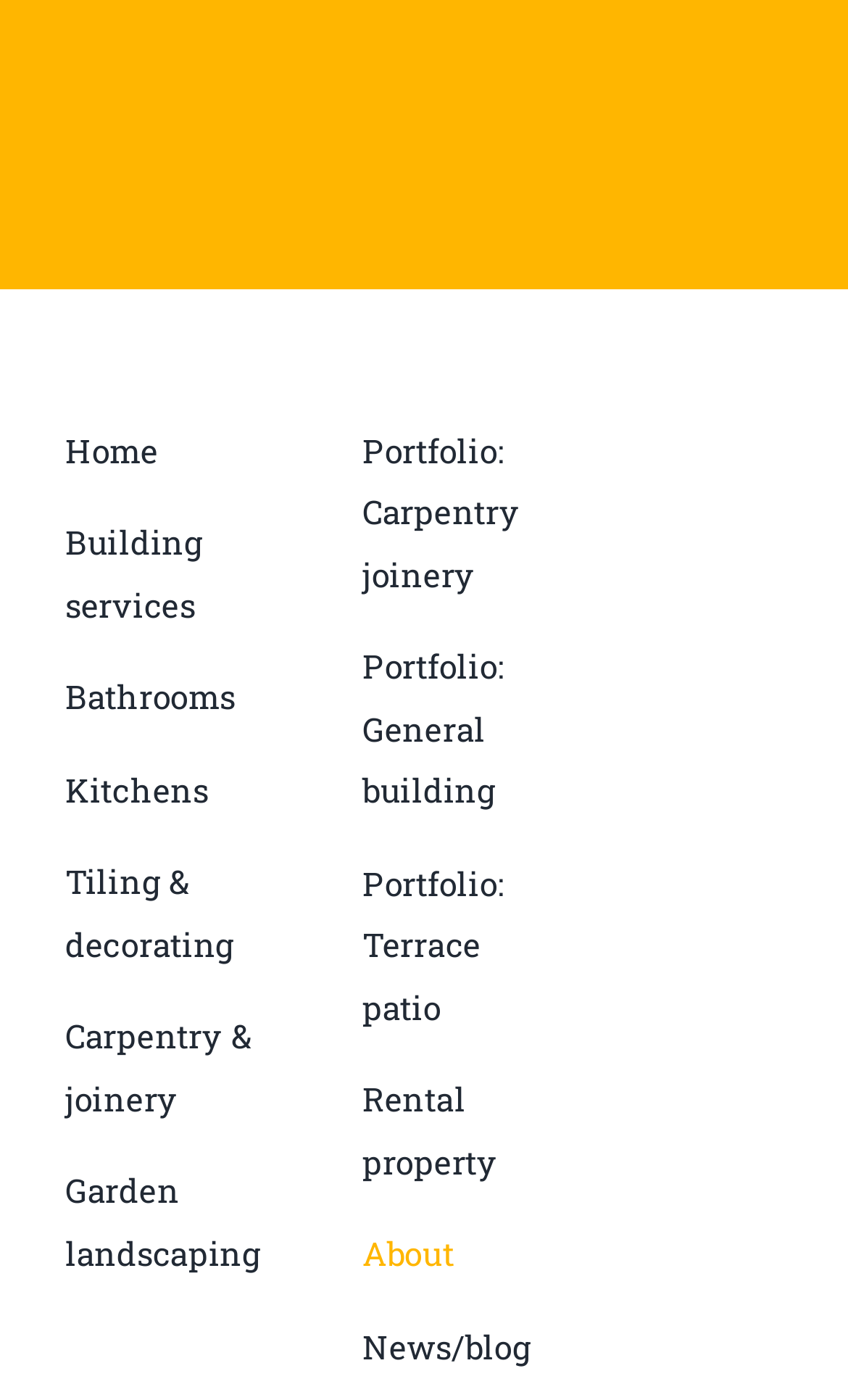Identify the bounding box coordinates of the clickable region required to complete the instruction: "Search for papers". The coordinates should be given as four float numbers within the range of 0 and 1, i.e., [left, top, right, bottom].

None